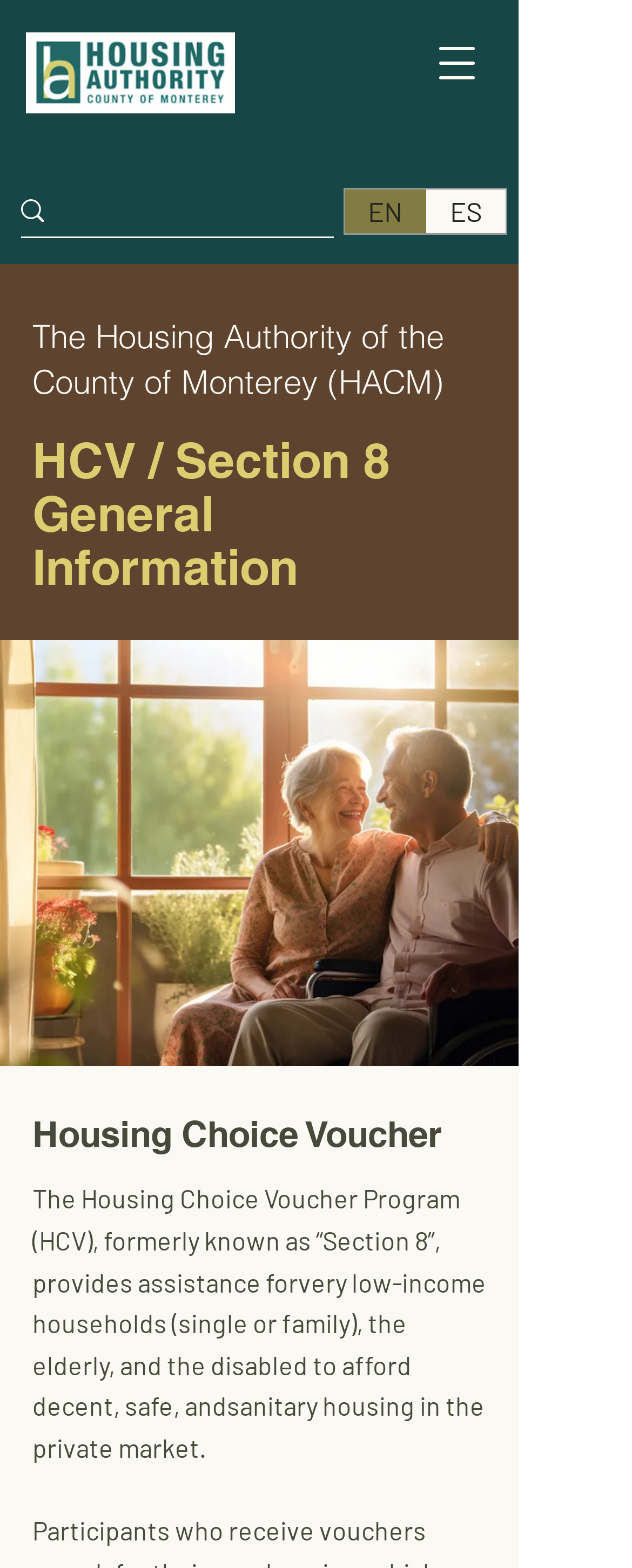Detail the webpage's structure and highlights in your description.

The webpage is about the Housing Authority of the County of Monterey (HACM). At the top left, there is a logo of HACM, which is an image linked to the company's homepage. Next to the logo, there is a heading that displays the company's name. Below the logo and the heading, there is a search bar with a magnifying glass icon, where users can input their search queries.

On the top right, there is a language selector with two options: English and Spanish. The language selector is a dropdown menu with a button for each language option. The currently selected language is English.

Below the language selector, there is a navigation menu button that, when clicked, opens a dialog for navigation. On the left side of the page, there is a large image of an elderly couple, which takes up most of the vertical space.

The main content of the page is divided into sections. The first section is about the Housing Choice Voucher program, formerly known as Section 8. This section has a heading and a paragraph of text that describes the program, which provides assistance for very low-income households to afford decent housing in the private market.

There are no other interactive elements or forms on the page besides the search bar and the language selector. The overall content of the page is focused on providing information about the Housing Authority of the County of Monterey and its programs.